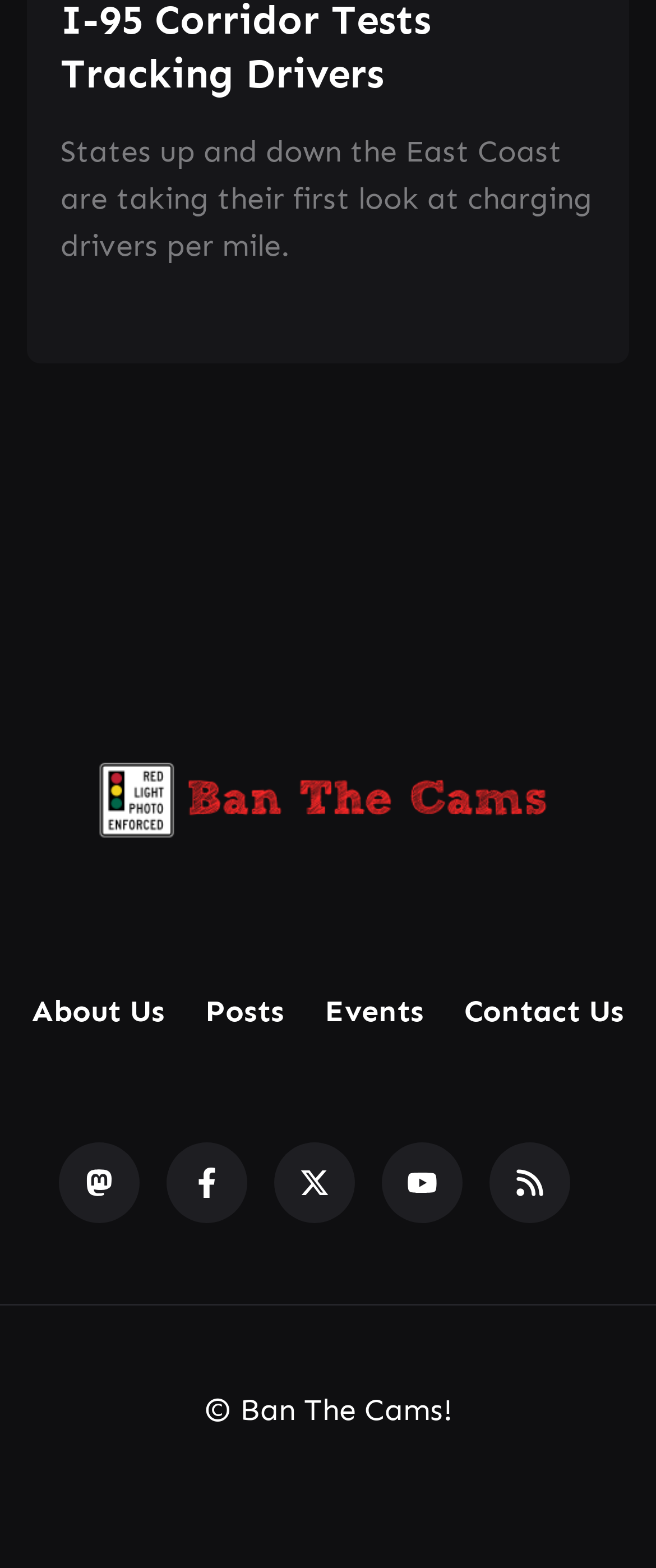Give a concise answer using one word or a phrase to the following question:
What is the copyright information?

Ban The Cams!